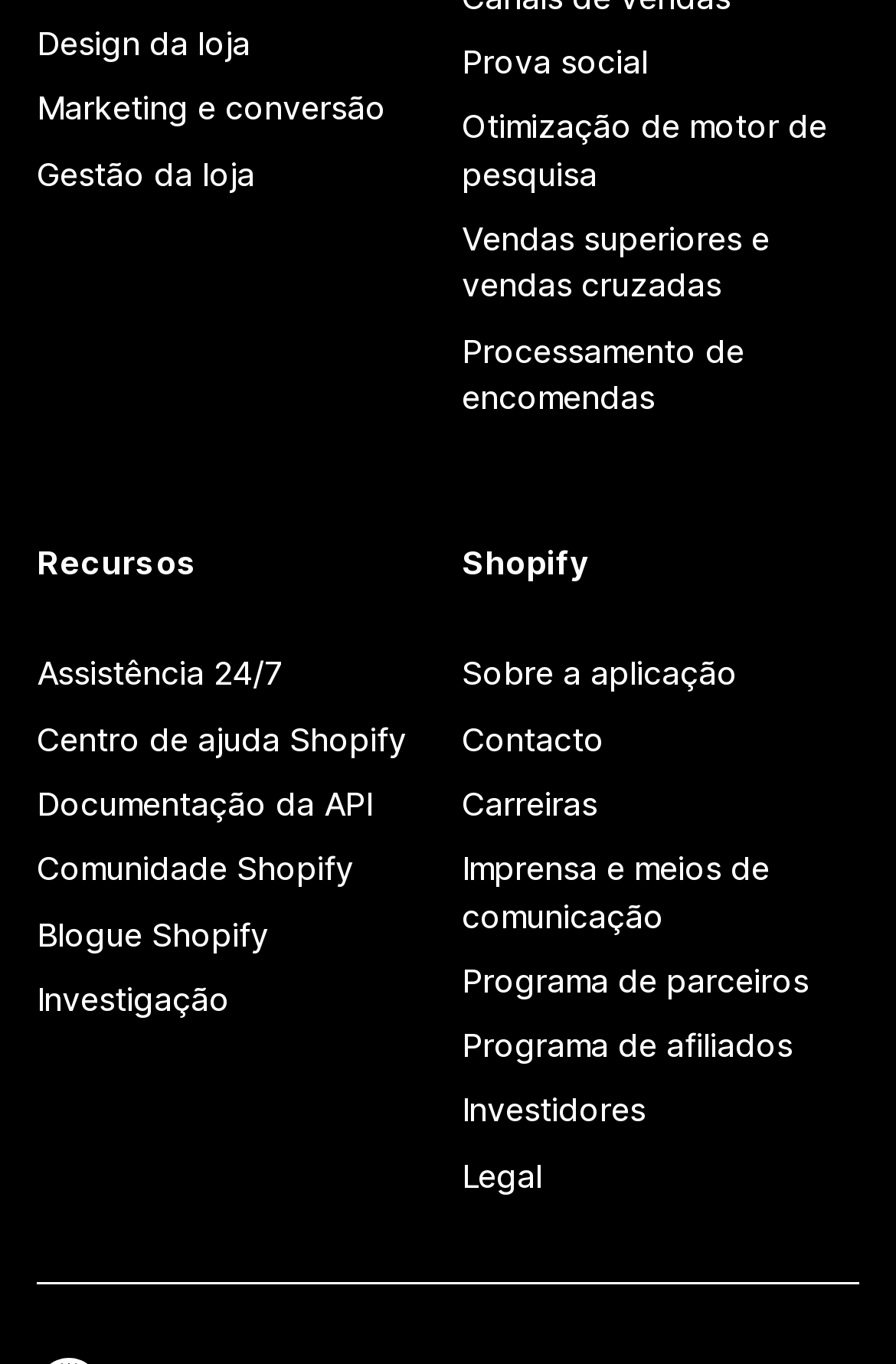Could you indicate the bounding box coordinates of the region to click in order to complete this instruction: "Go to 'Sobre a aplicação'".

[0.515, 0.471, 0.959, 0.518]